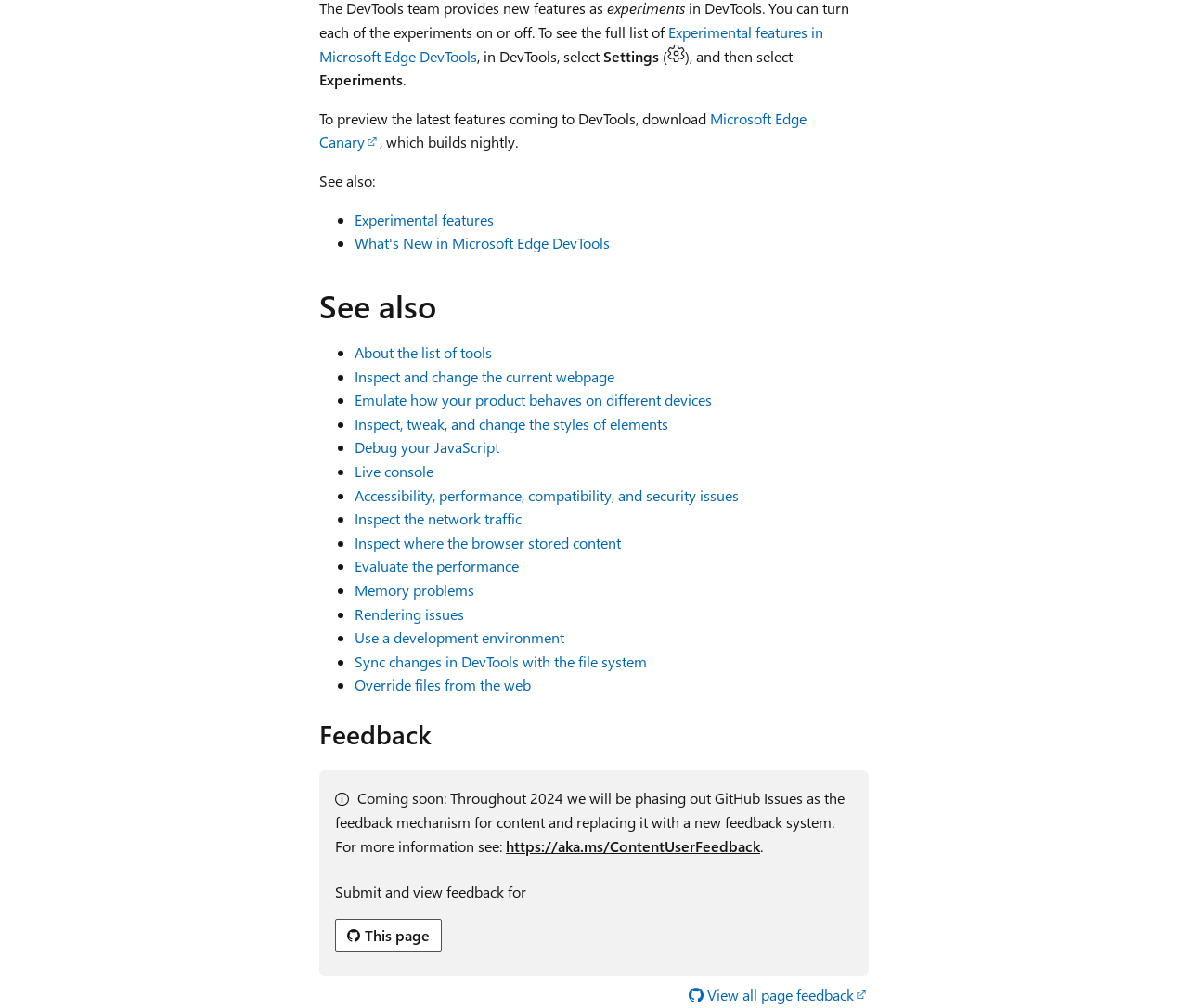Please pinpoint the bounding box coordinates for the region I should click to adhere to this instruction: "View all page feedback".

[0.58, 0.975, 0.731, 0.998]